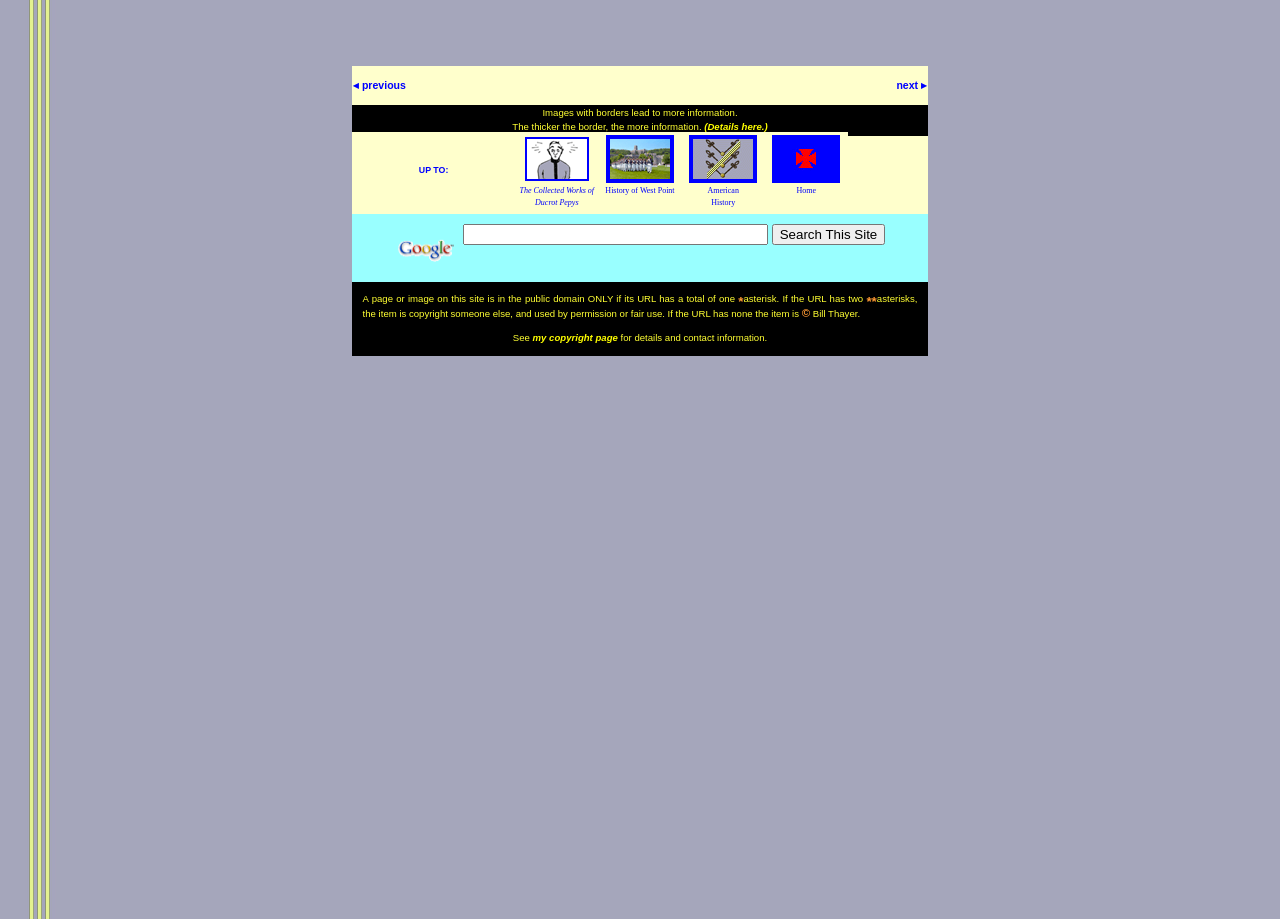Provide the bounding box coordinates of the HTML element this sentence describes: "Home". The bounding box coordinates consist of four float numbers between 0 and 1, i.e., [left, top, right, bottom].

[0.603, 0.193, 0.657, 0.212]